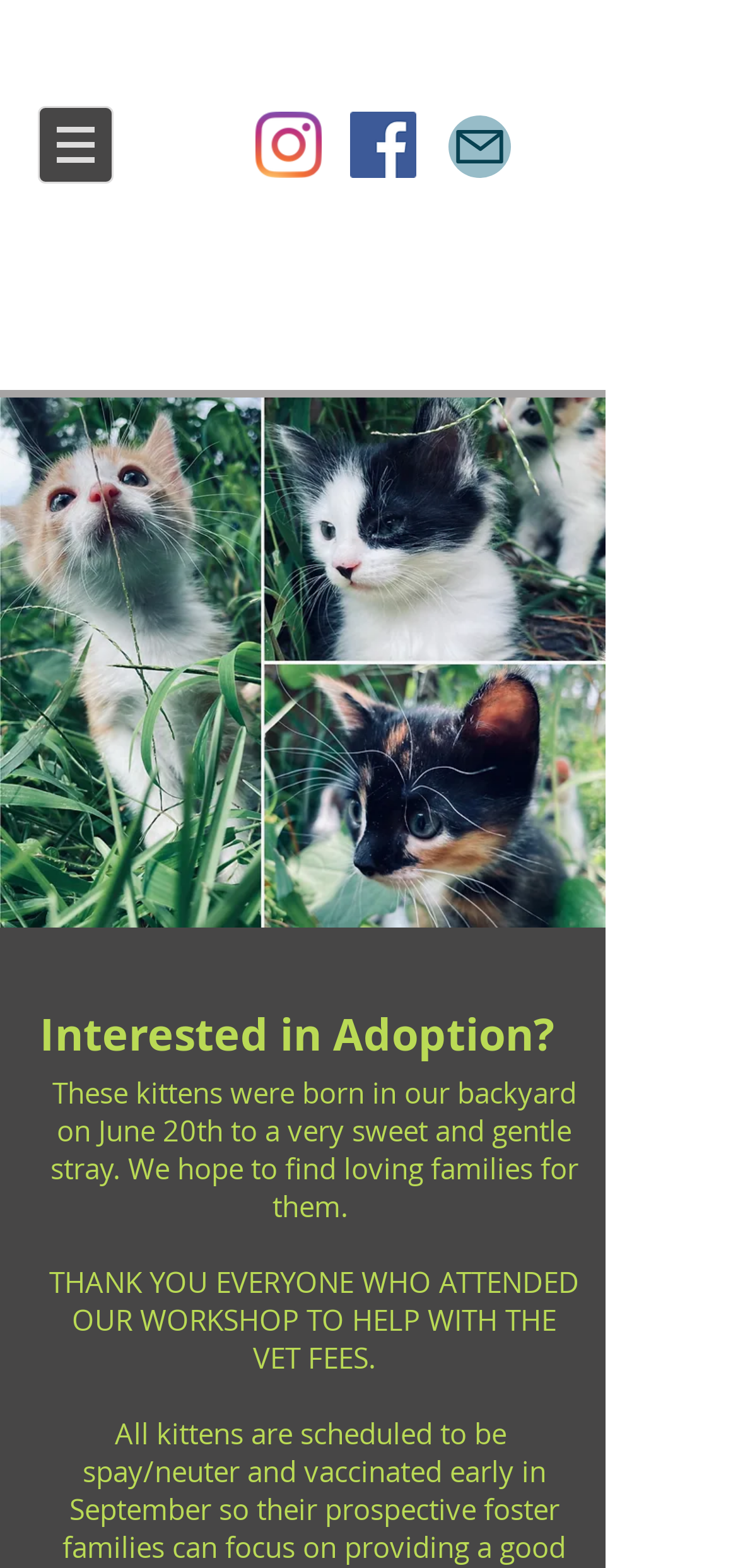What is the subject of the image on the webpage?
Please answer the question with as much detail and depth as you can.

The image on the webpage, with the ID 147, appears to be a photo of kittens, which is likely related to the fundraiser and adoption mentioned on the webpage.